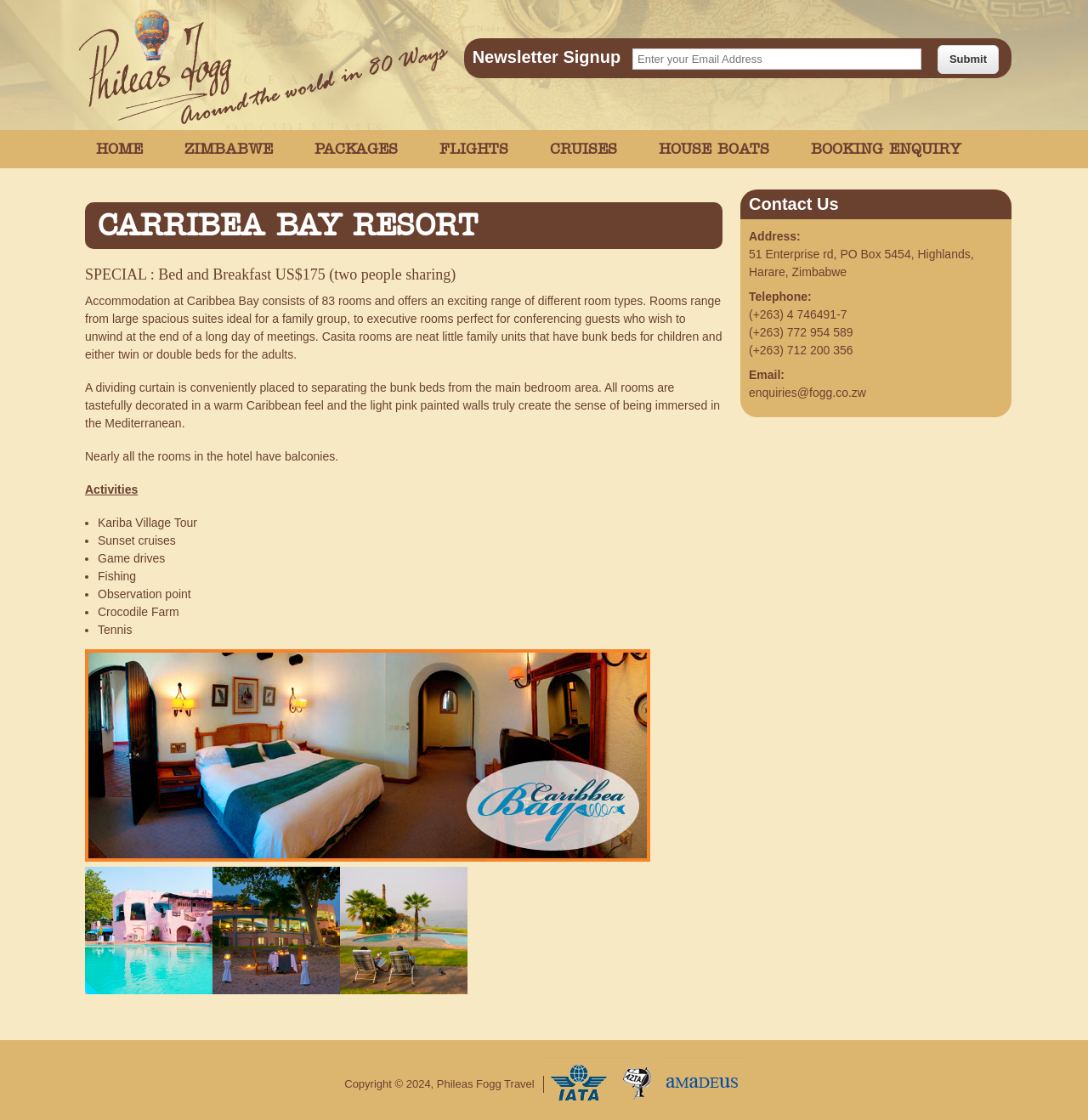What is the copyright year of Phileas Fogg Travel?
Look at the screenshot and respond with a single word or phrase.

2024